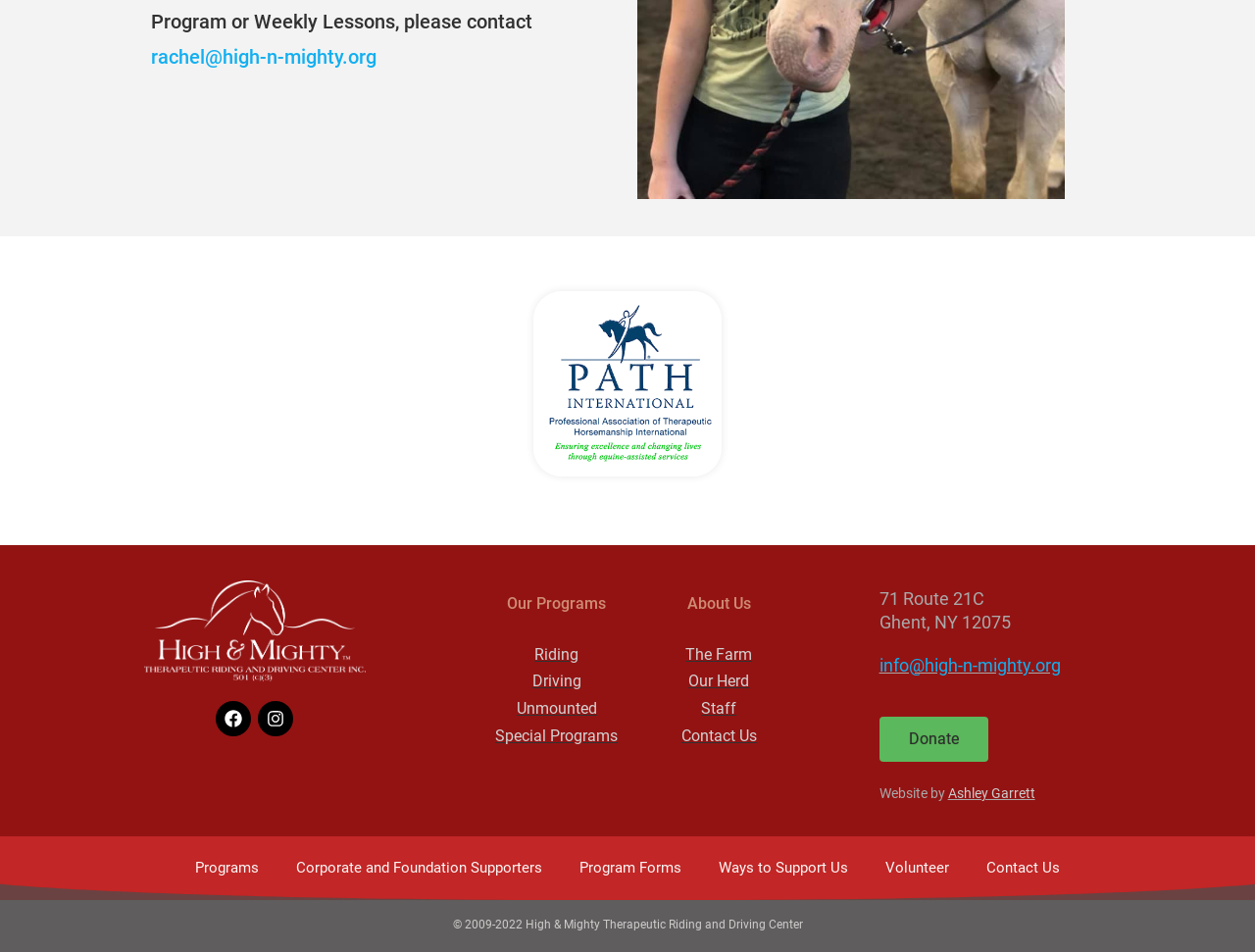Provide a short answer using a single word or phrase for the following question: 
What is the organization's email address?

info@high-n-mighty.org